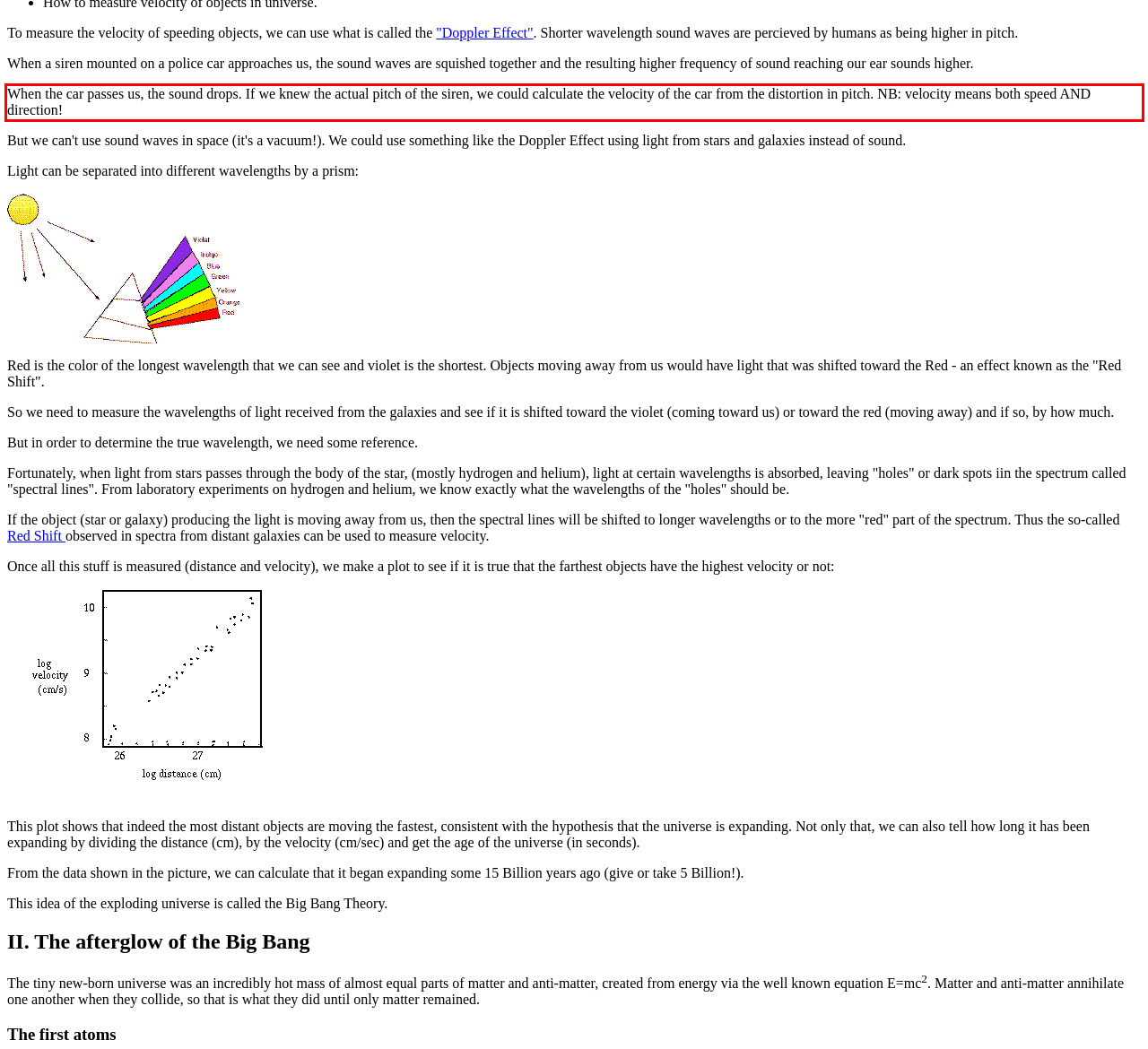Given a webpage screenshot with a red bounding box, perform OCR to read and deliver the text enclosed by the red bounding box.

When the car passes us, the sound drops. If we knew the actual pitch of the siren, we could calculate the velocity of the car from the distortion in pitch. NB: velocity means both speed AND direction!